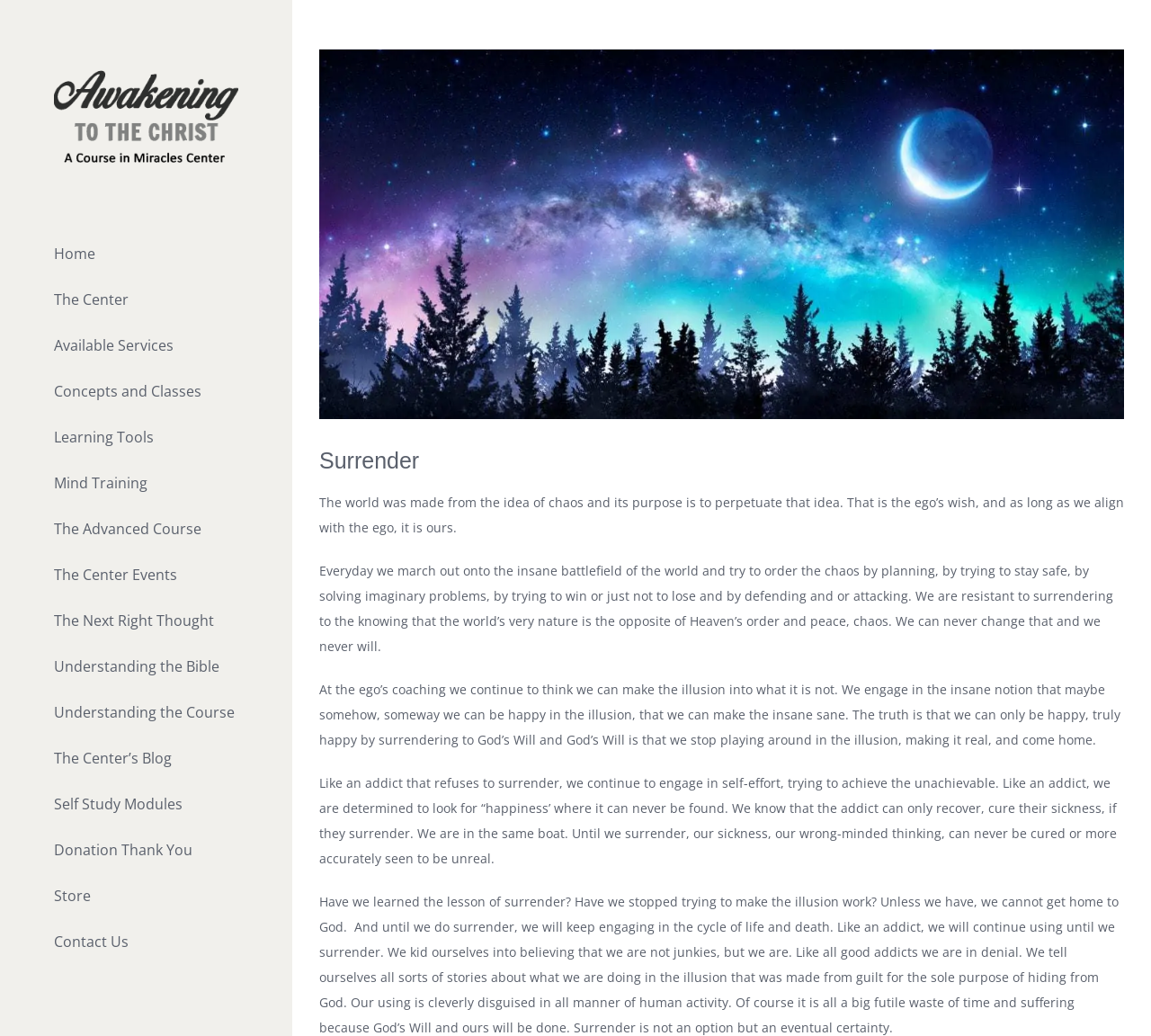Given the element description "The Advanced Course", identify the bounding box of the corresponding UI element.

[0.0, 0.489, 0.254, 0.533]